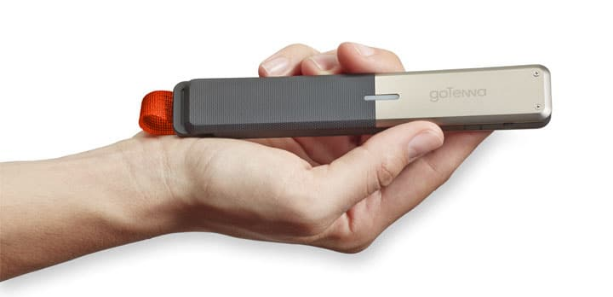Generate a comprehensive caption that describes the image.

The image prominently features a GoTenna device held in a person's hand, illustrating its compact and portable design. The device is sleek and modern, showcasing a blend of dark and light colors with a distinctive orange strap for easy carrying. This gadget is designed for enhancing communication during emergencies, providing users with a reliable way to stay connected even when traditional cellular networks are down. The GoTenna represents a significant innovation, allowing for prompt communication in critical situations, making it a vital tool for those seeking safety and connectivity in uncertain environments.